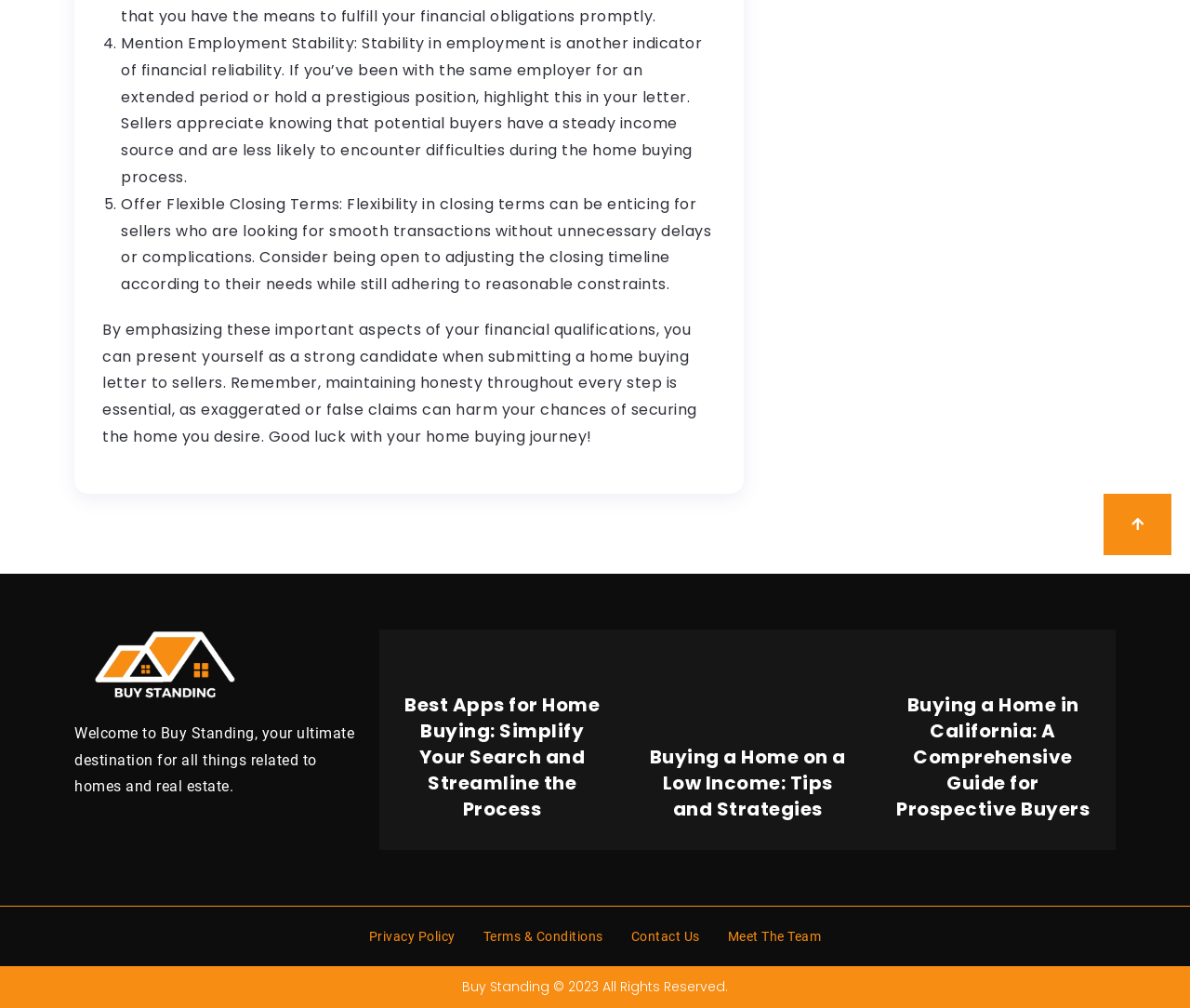Given the description "Contact Us", determine the bounding box of the corresponding UI element.

[0.519, 0.909, 0.6, 0.949]